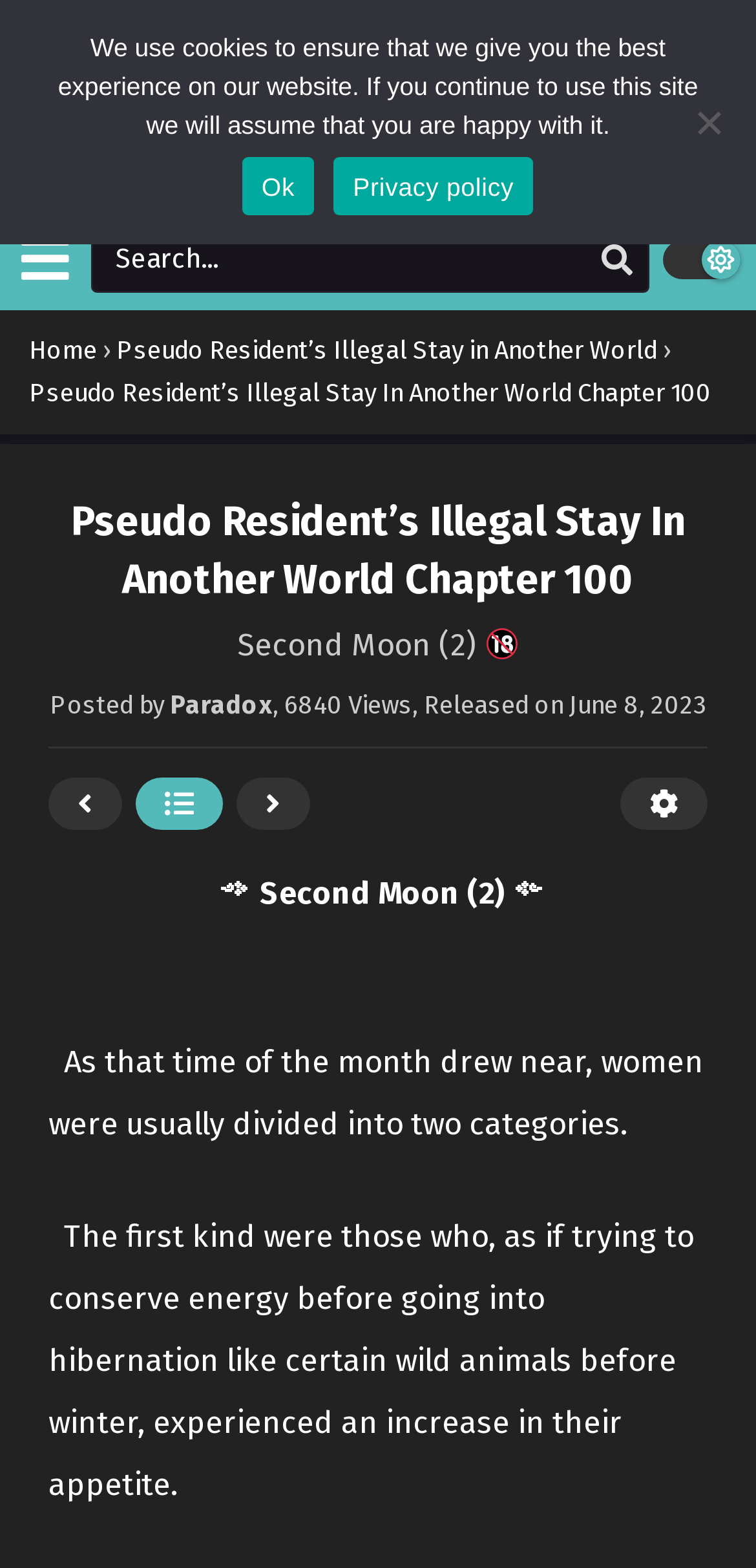Please specify the bounding box coordinates of the element that should be clicked to execute the given instruction: 'Read the previous chapter'. Ensure the coordinates are four float numbers between 0 and 1, expressed as [left, top, right, bottom].

[0.064, 0.496, 0.162, 0.529]